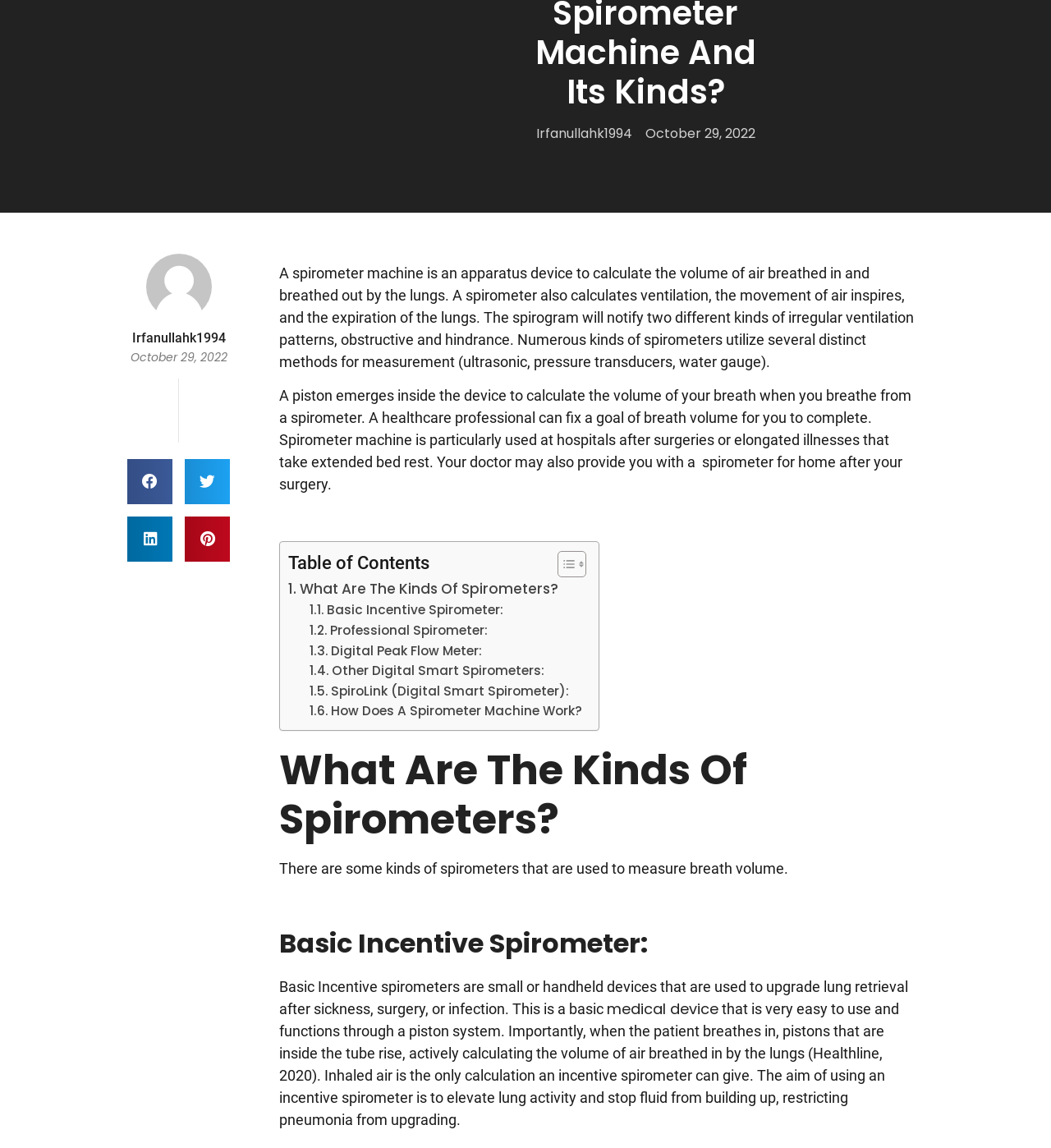What is the function of a piston in a spirometer?
Provide a comprehensive and detailed answer to the question.

A piston emerges inside the device to calculate the volume of your breath when you breathe from a spirometer, and a healthcare professional can fix a goal of breath volume for you to complete.